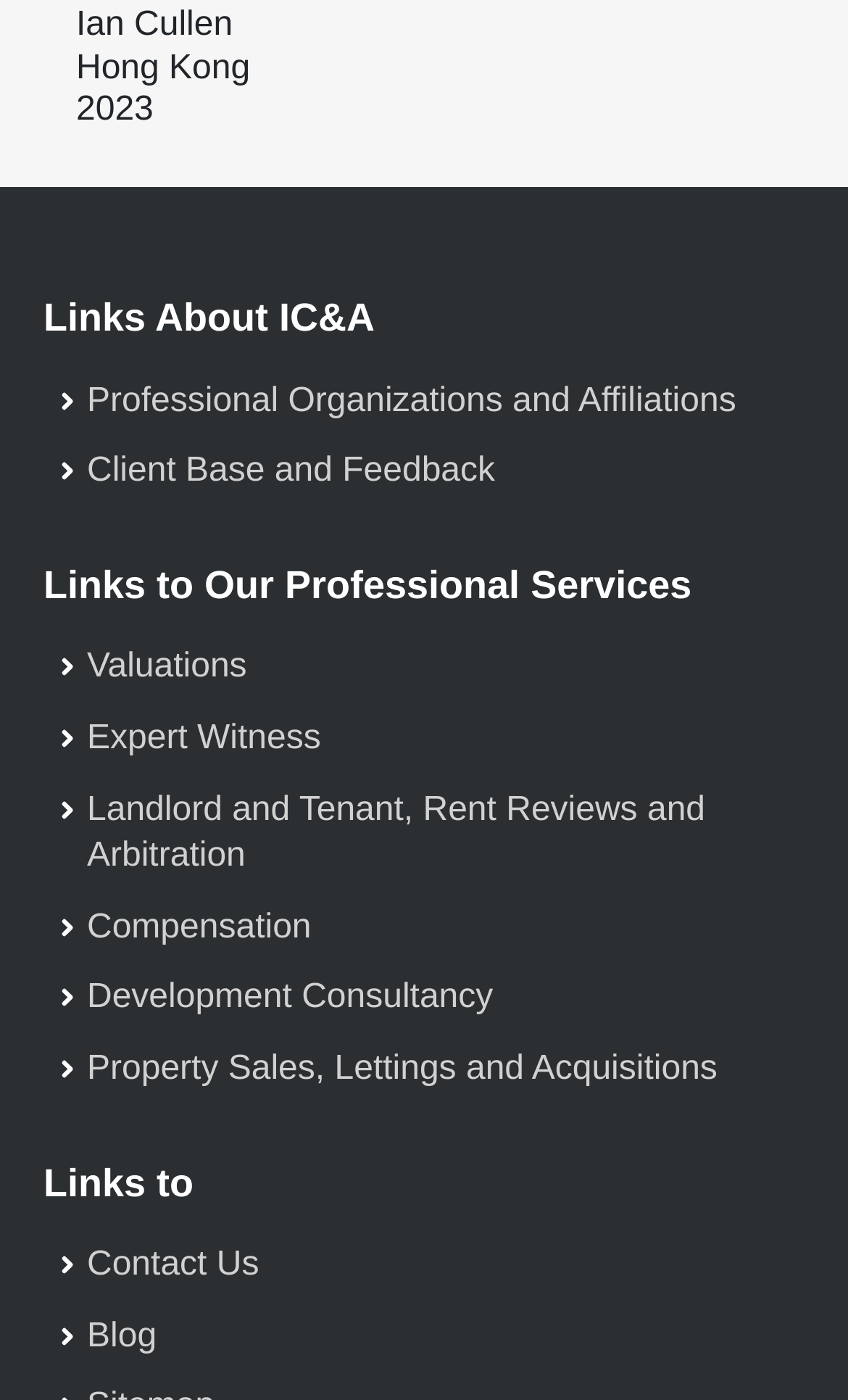Given the description Development Consultancy, predict the bounding box coordinates of the UI element. Ensure the coordinates are in the format (top-left x, top-left y, bottom-right x, bottom-right y) and all values are between 0 and 1.

[0.103, 0.7, 0.581, 0.726]